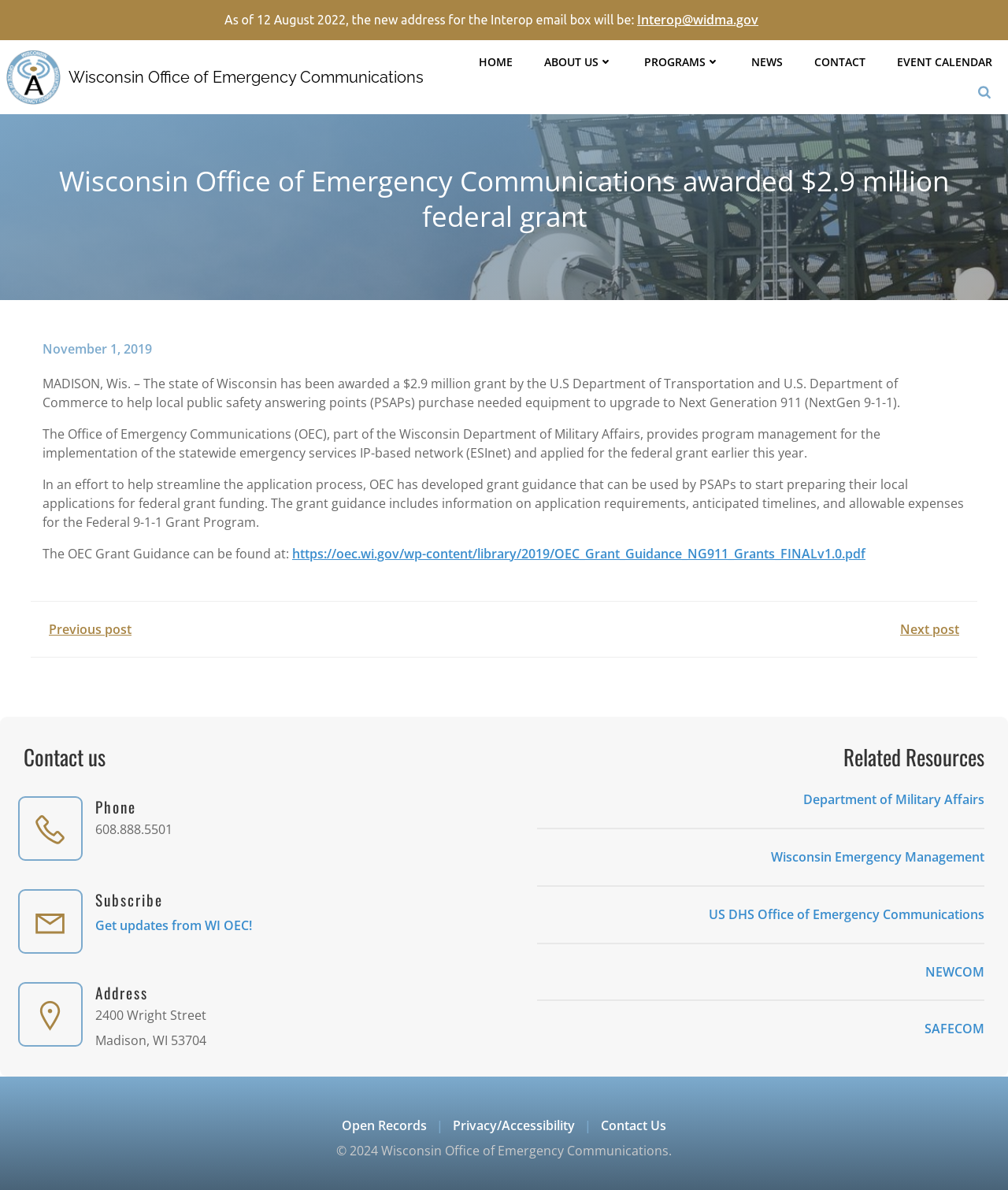What is the address of the Wisconsin Office of Emergency Communications?
Relying on the image, give a concise answer in one word or a brief phrase.

2400 Wright Street, Madison, WI 53704